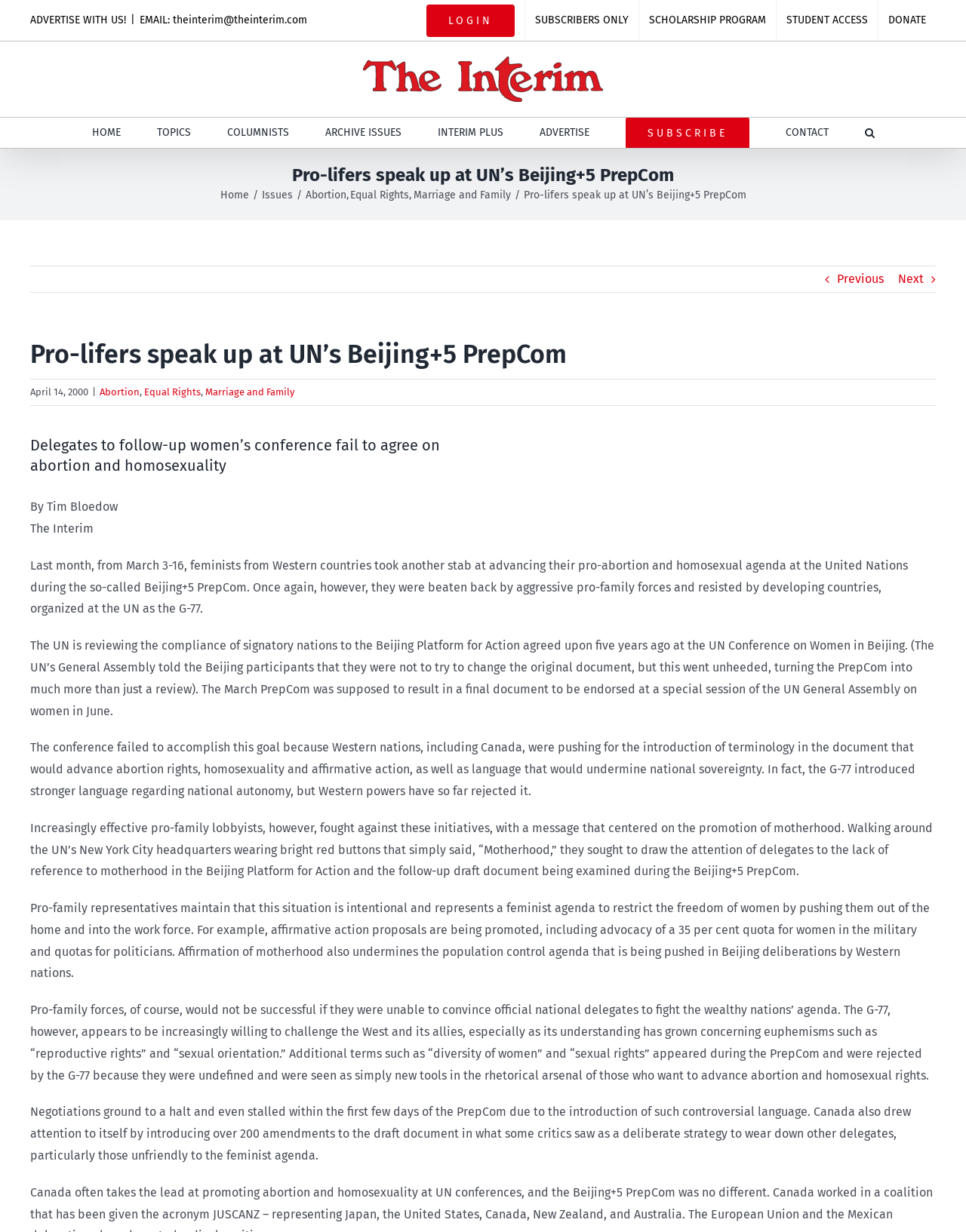Provide the bounding box coordinates of the HTML element described by the text: "INTERIM PLUS". The coordinates should be in the format [left, top, right, bottom] with values between 0 and 1.

[0.453, 0.096, 0.521, 0.12]